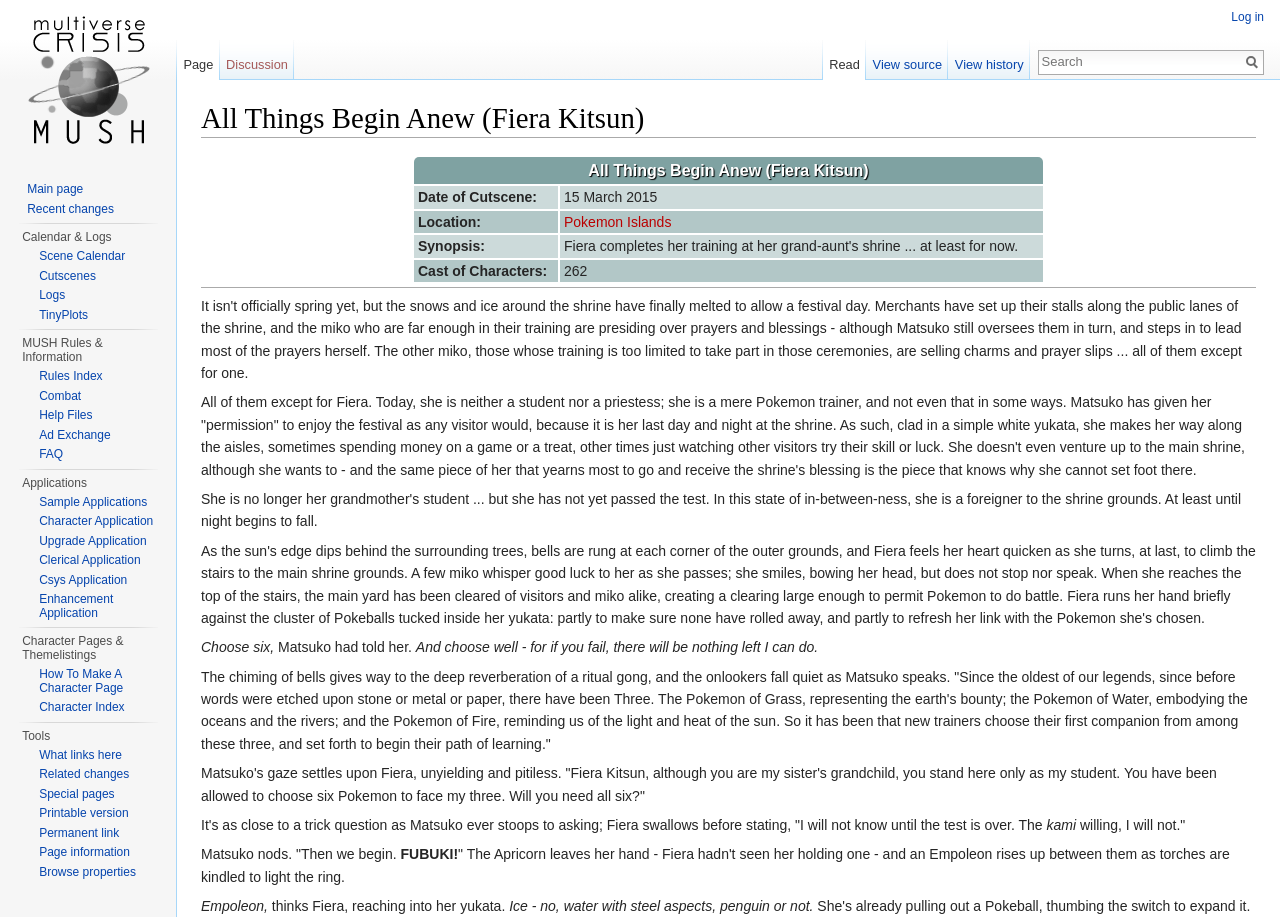Please identify the bounding box coordinates of the element's region that should be clicked to execute the following instruction: "Jump to navigation". The bounding box coordinates must be four float numbers between 0 and 1, i.e., [left, top, right, bottom].

[0.202, 0.151, 0.252, 0.168]